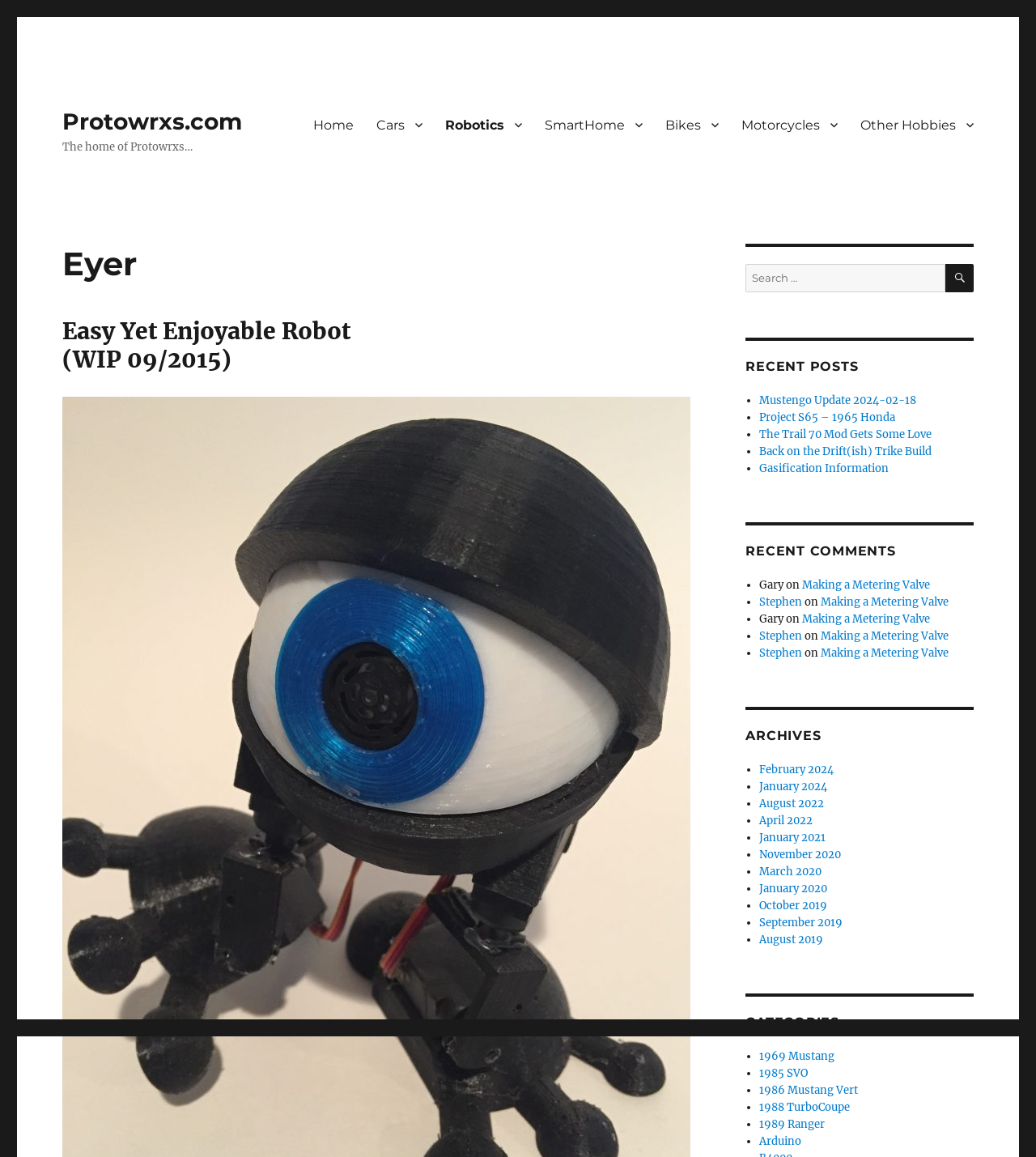Provide a one-word or one-phrase answer to the question:
What are the recent posts about?

Various projects